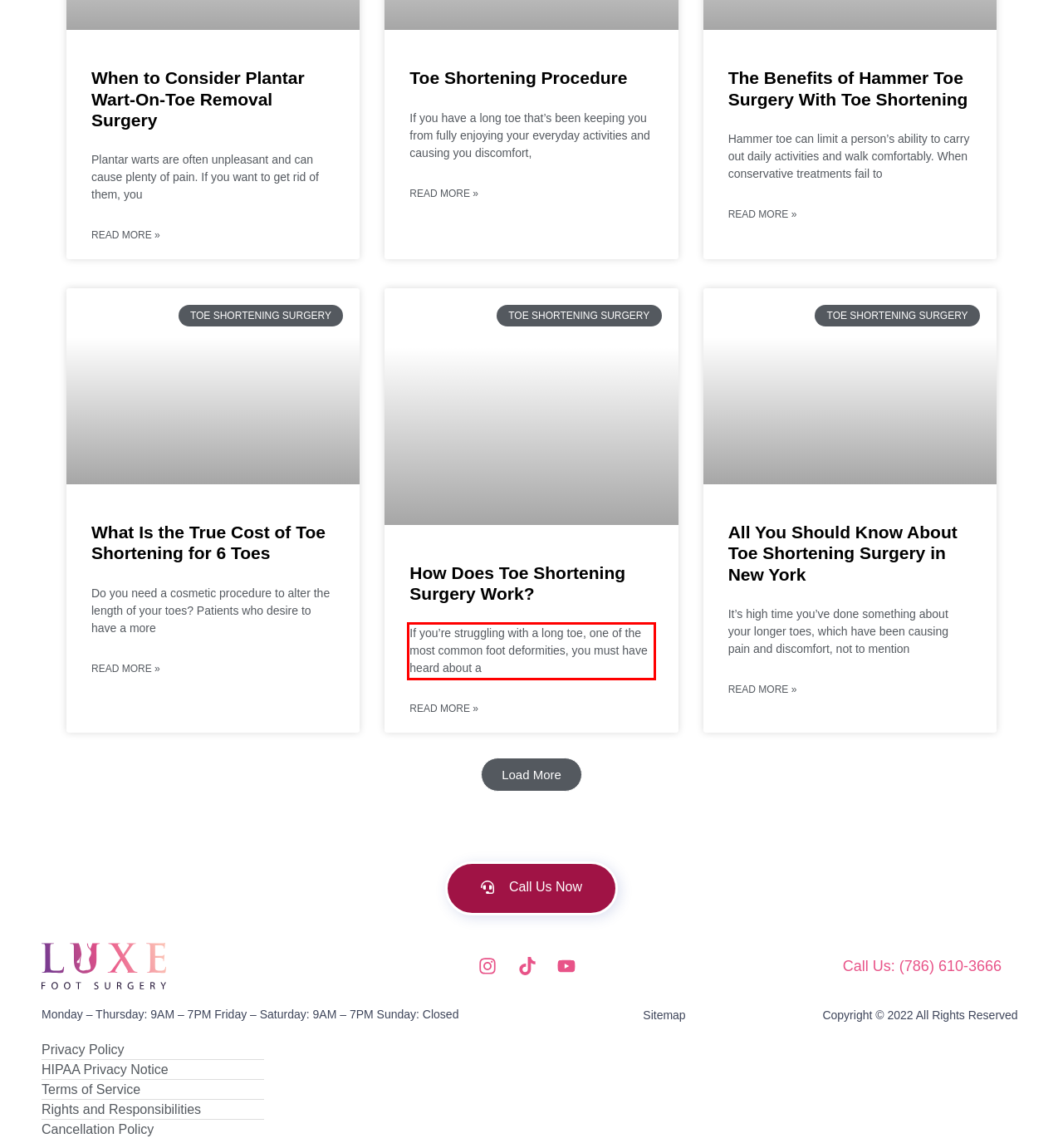You are given a screenshot showing a webpage with a red bounding box. Perform OCR to capture the text within the red bounding box.

If you’re struggling with a long toe, one of the most common foot deformities, you must have heard about a